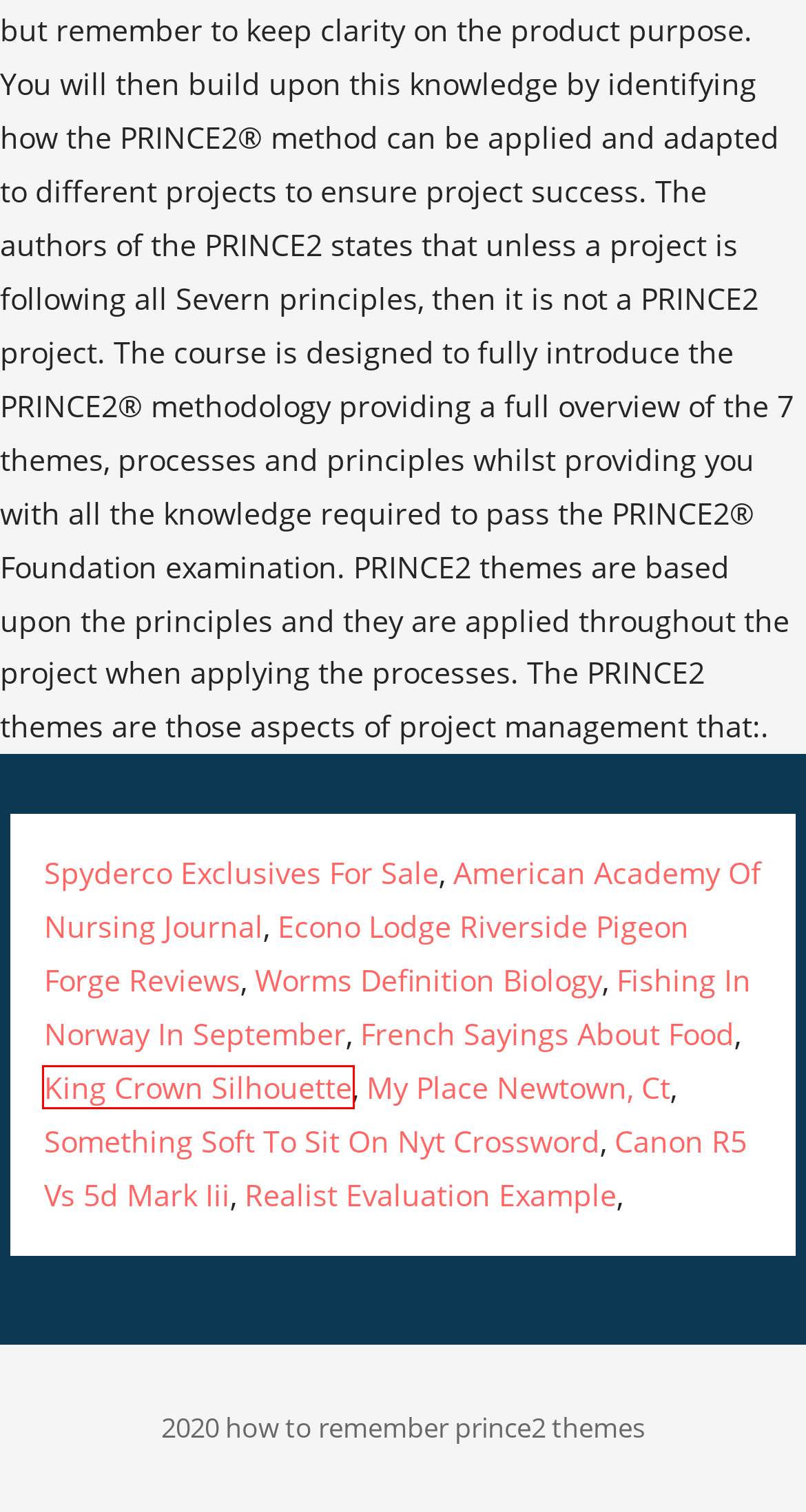View the screenshot of the webpage containing a red bounding box around a UI element. Select the most fitting webpage description for the new page shown after the element in the red bounding box is clicked. Here are the candidates:
A. worms definition biology
B. econo lodge riverside pigeon forge reviews
C. fishing in norway in september
D. american academy of nursing journal
E. something soft to sit on nyt crossword
F. my place newtown, ct
G. king crown silhouette
H. realist evaluation example

G